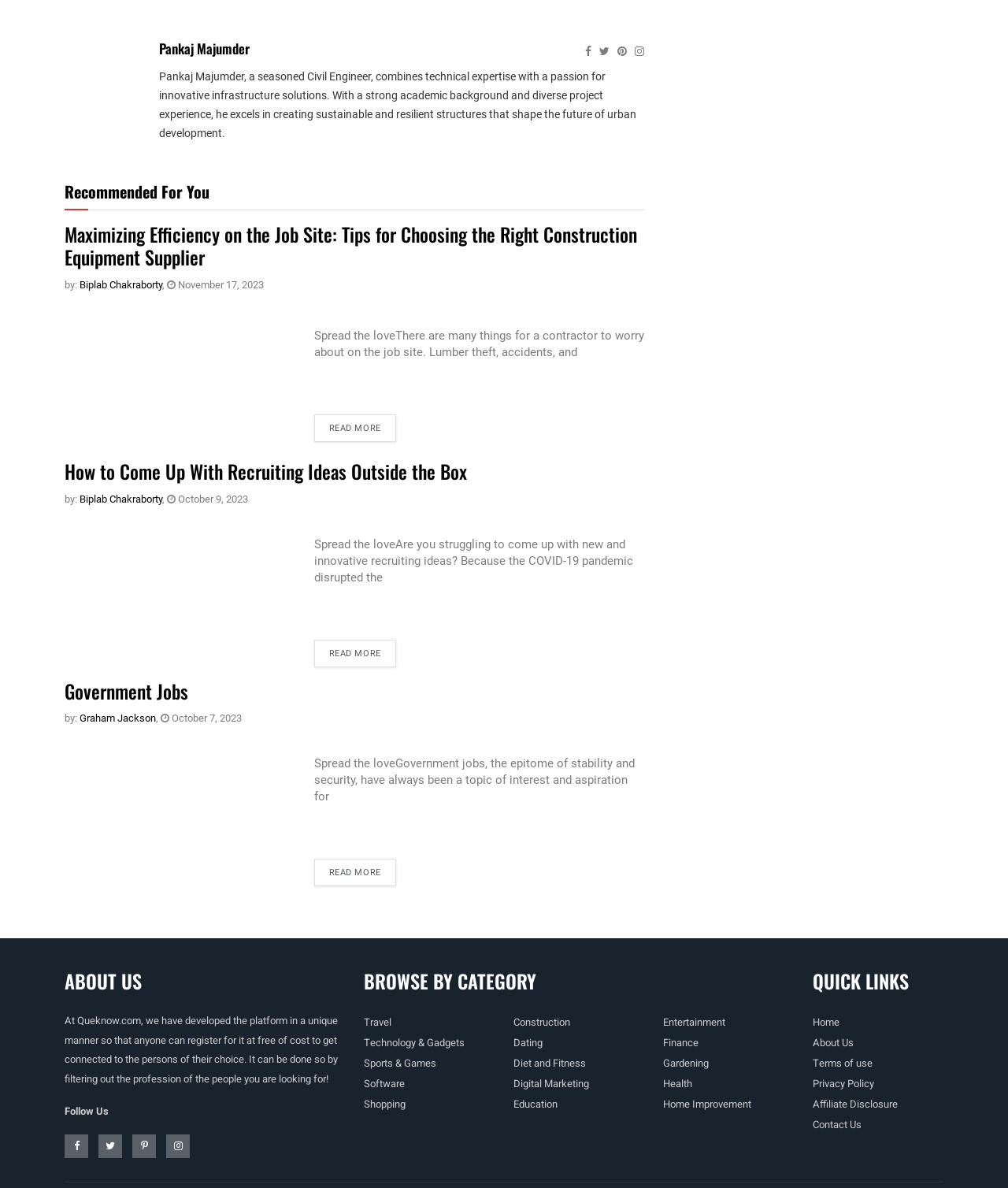Find the bounding box coordinates of the clickable area that will achieve the following instruction: "Read the article 'Maximizing Efficiency on the Job Site: Tips for Choosing the Right Construction Equipment Supplier'".

[0.064, 0.185, 0.632, 0.228]